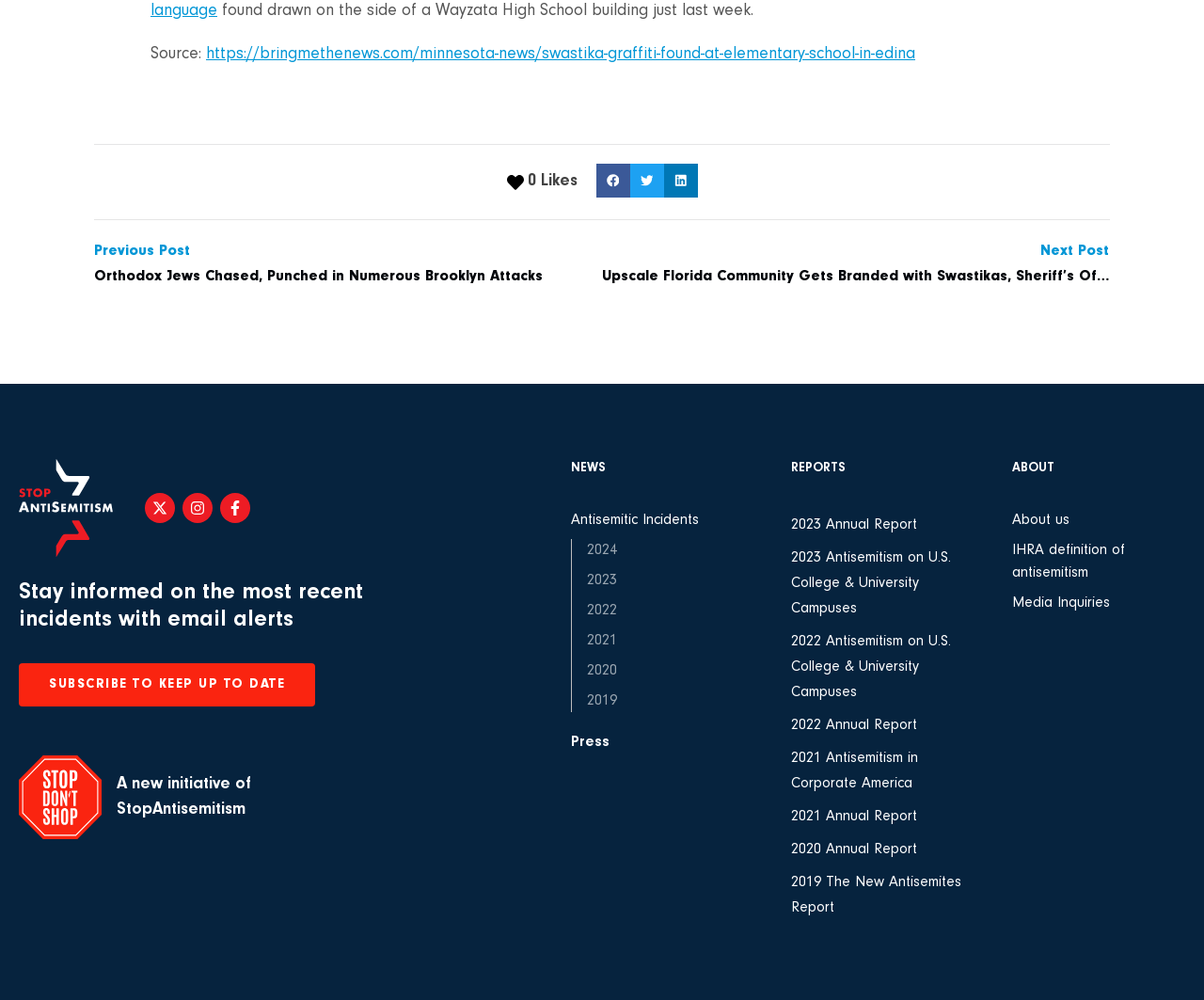Given the content of the image, can you provide a detailed answer to the question?
How many social media platforms are available for sharing?

There are three social media platforms available for sharing, namely Facebook, Twitter, and LinkedIn, as indicated by the button elements with the texts 'Share on facebook', 'Share on twitter', and 'Share on linkedin' respectively.